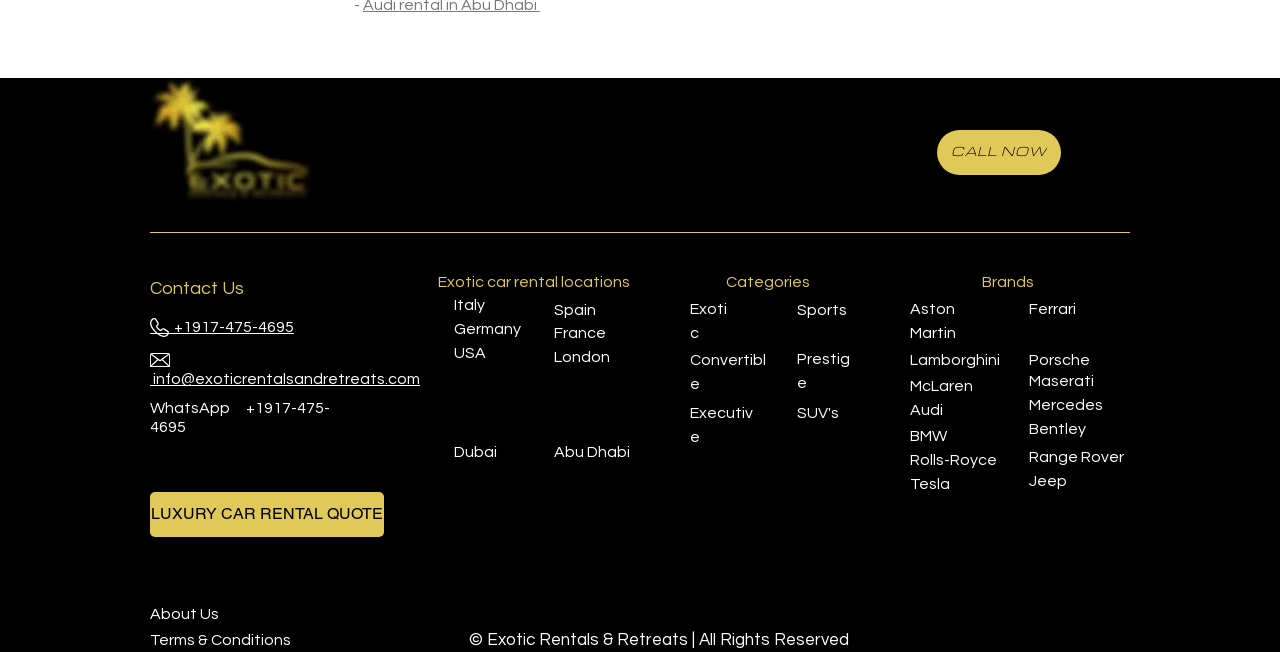What is the location of the car rental service?
Based on the image, answer the question with as much detail as possible.

I found the locations of the car rental service by looking at the link elements with the texts 'Italy', 'Germany', 'Spain', 'France', 'London', 'Dubai', 'USA', and 'Abu Dhabi'.